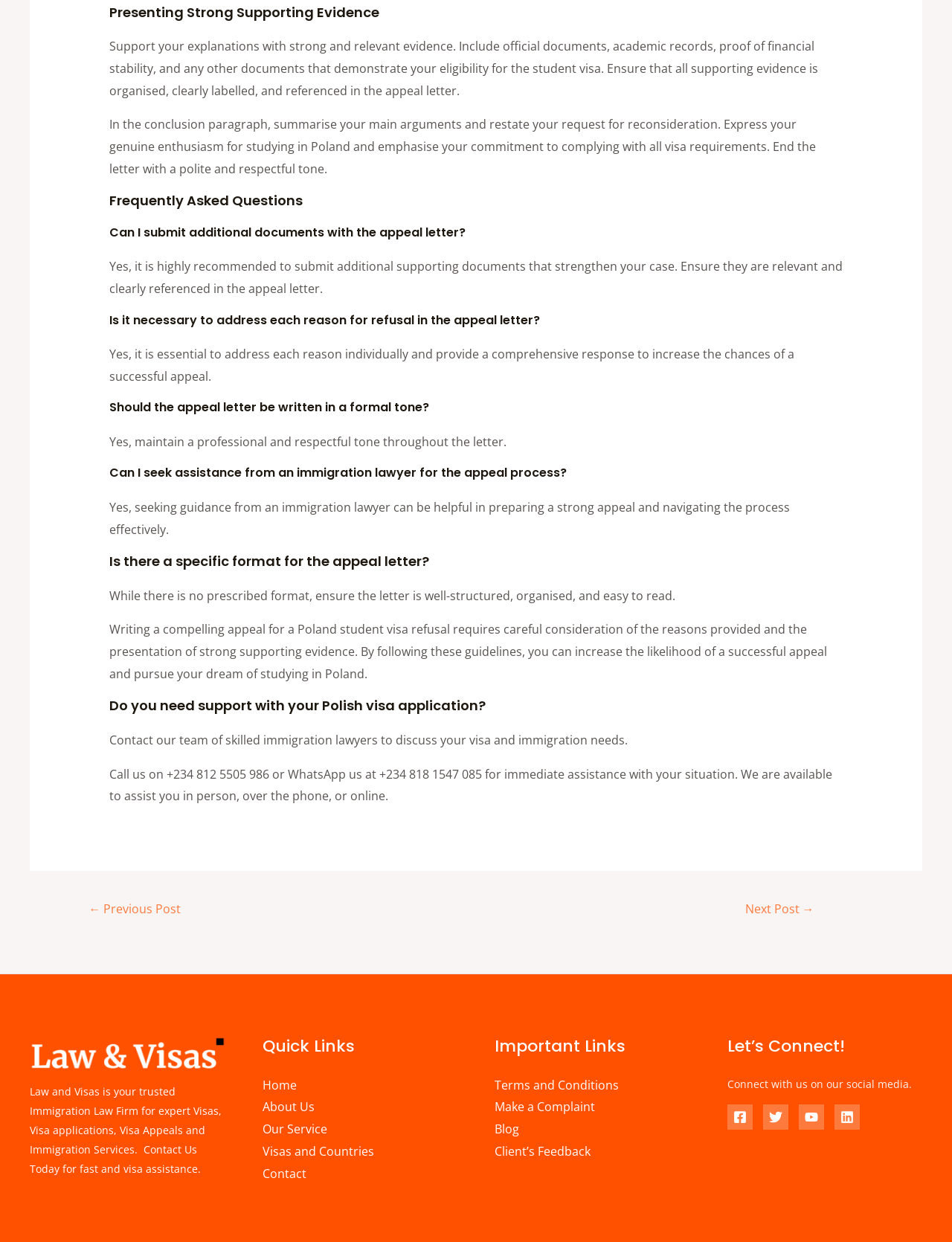What is the tone of the appeal letter? Observe the screenshot and provide a one-word or short phrase answer.

Formal